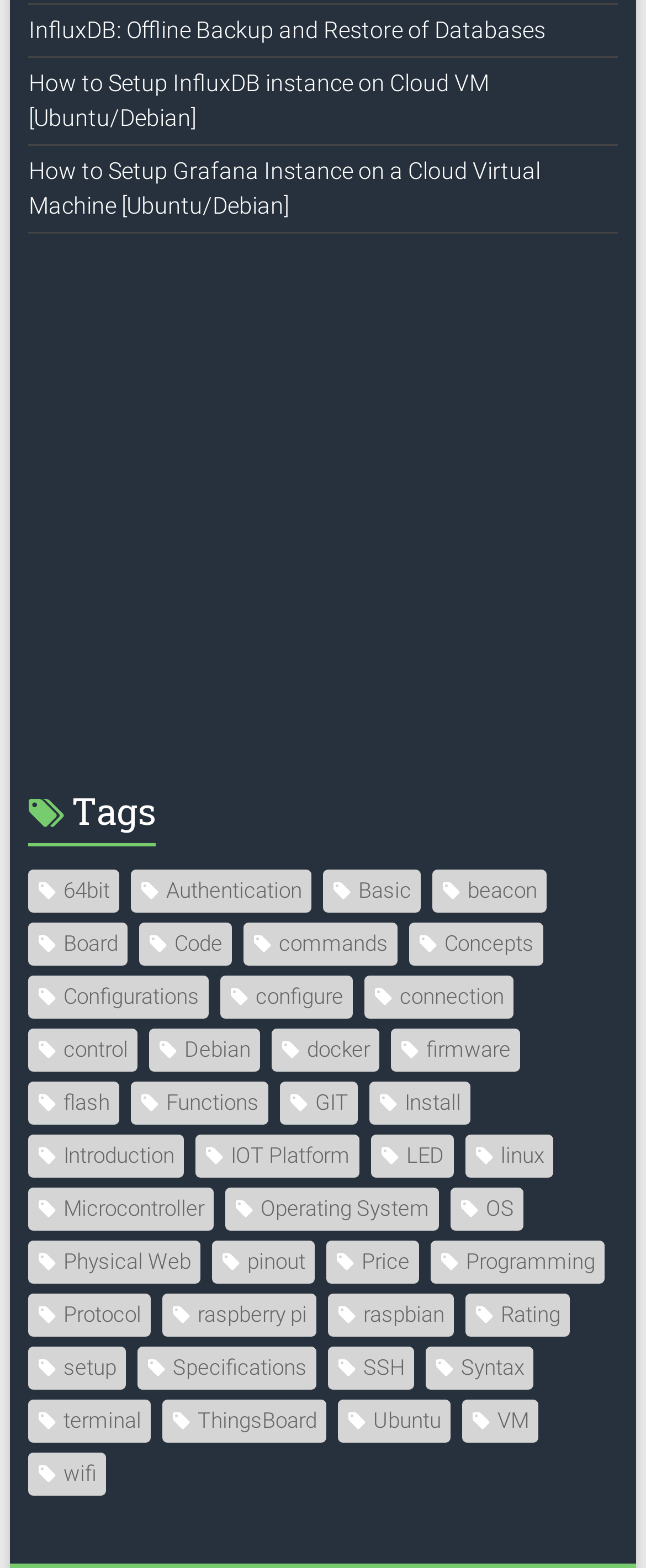Please identify the bounding box coordinates of the area that needs to be clicked to fulfill the following instruction: "Click on the link to setup InfluxDB instance on Cloud VM."

[0.044, 0.044, 0.757, 0.083]